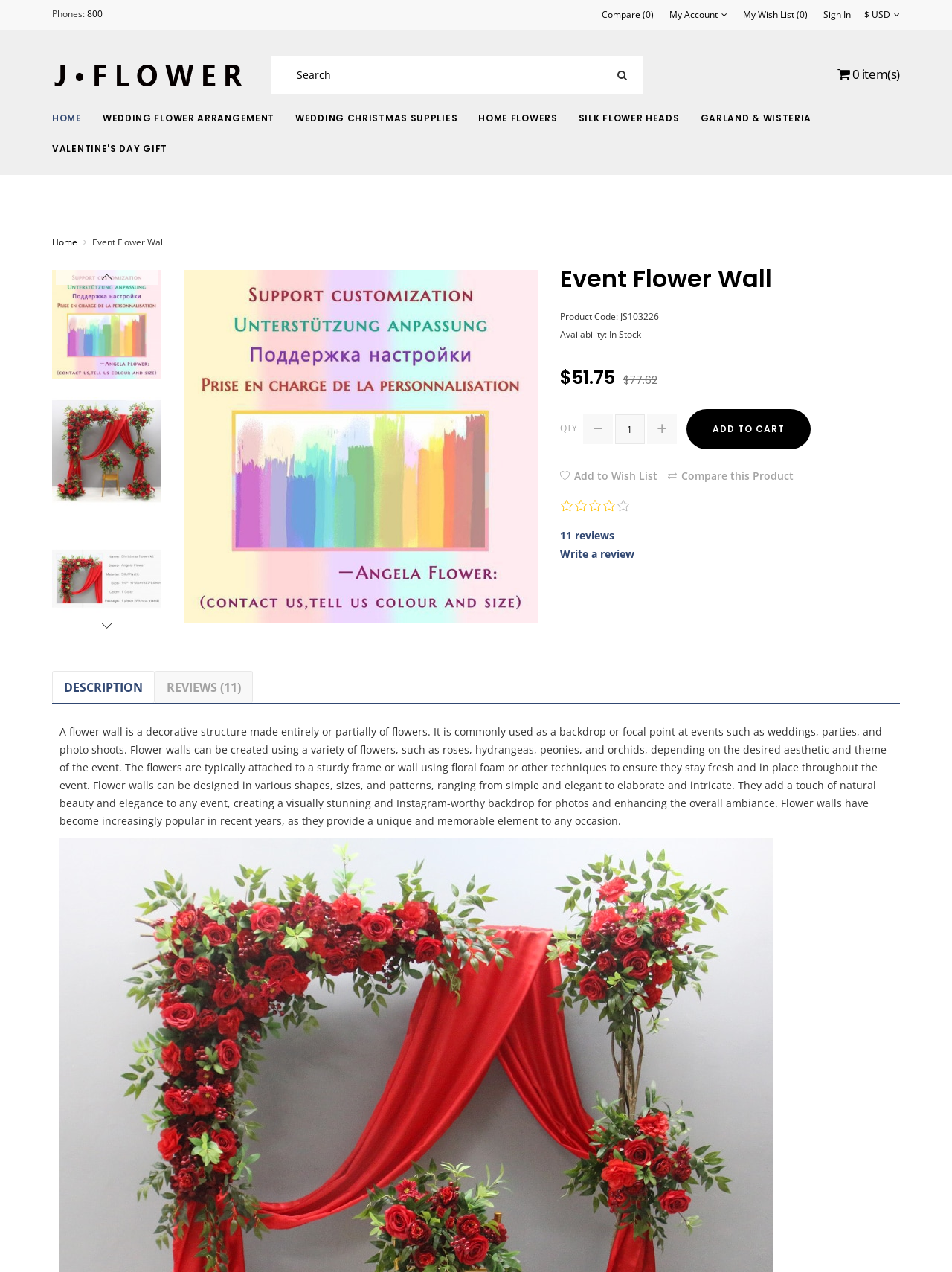Pinpoint the bounding box coordinates of the clickable element needed to complete the instruction: "Sign in to your account". The coordinates should be provided as four float numbers between 0 and 1: [left, top, right, bottom].

[0.865, 0.008, 0.894, 0.016]